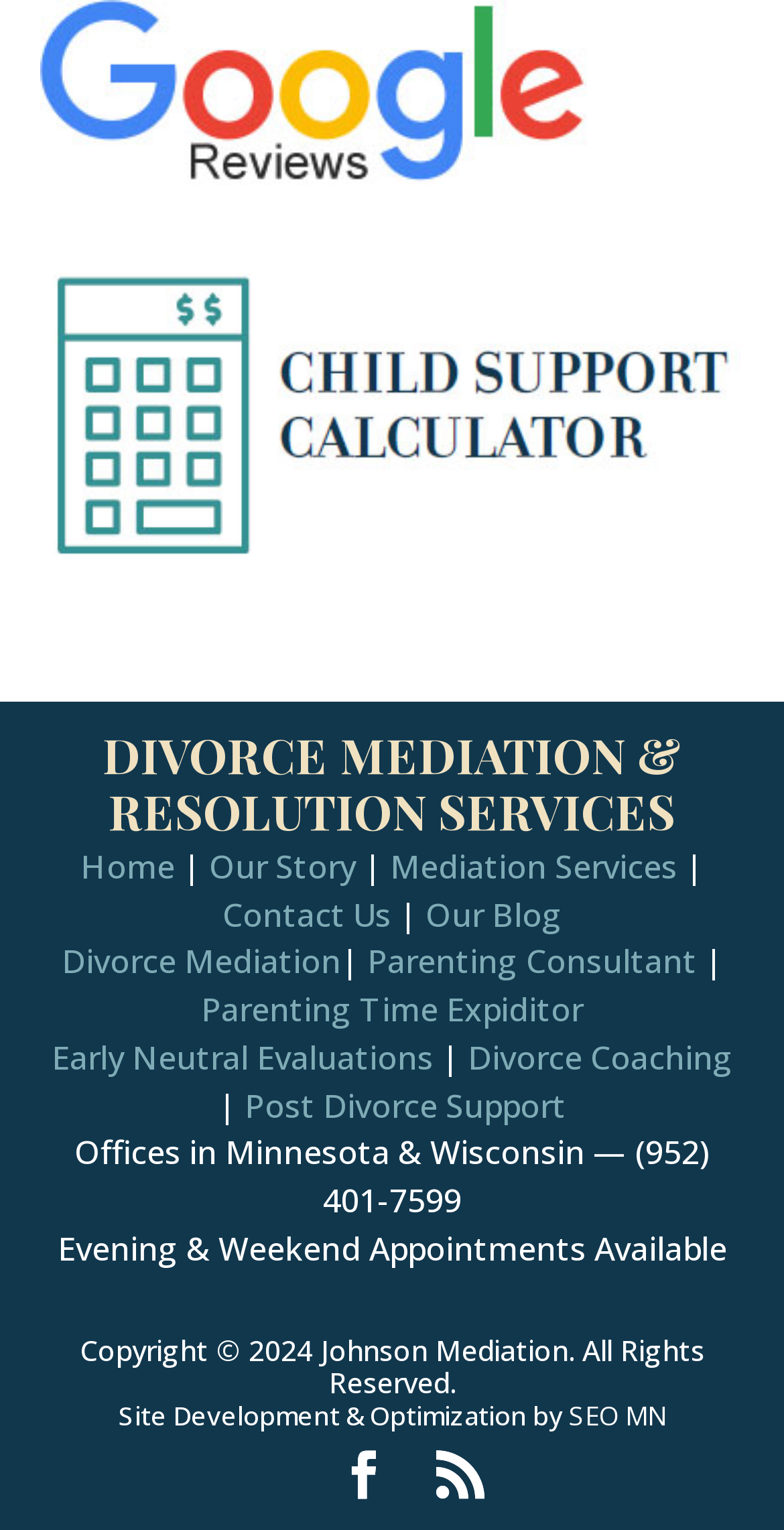Please mark the bounding box coordinates of the area that should be clicked to carry out the instruction: "Click the 'Home' link".

[0.103, 0.552, 0.223, 0.58]